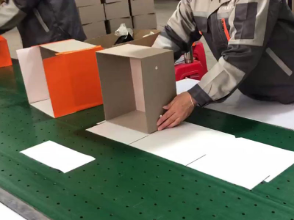Based on the image, please respond to the question with as much detail as possible:
What colors are the partially assembled boxes?

The partially assembled boxes are orange and white because the caption describes them as 'partially assembled boxes in vibrant orange and white', which indicates the colors of the boxes.